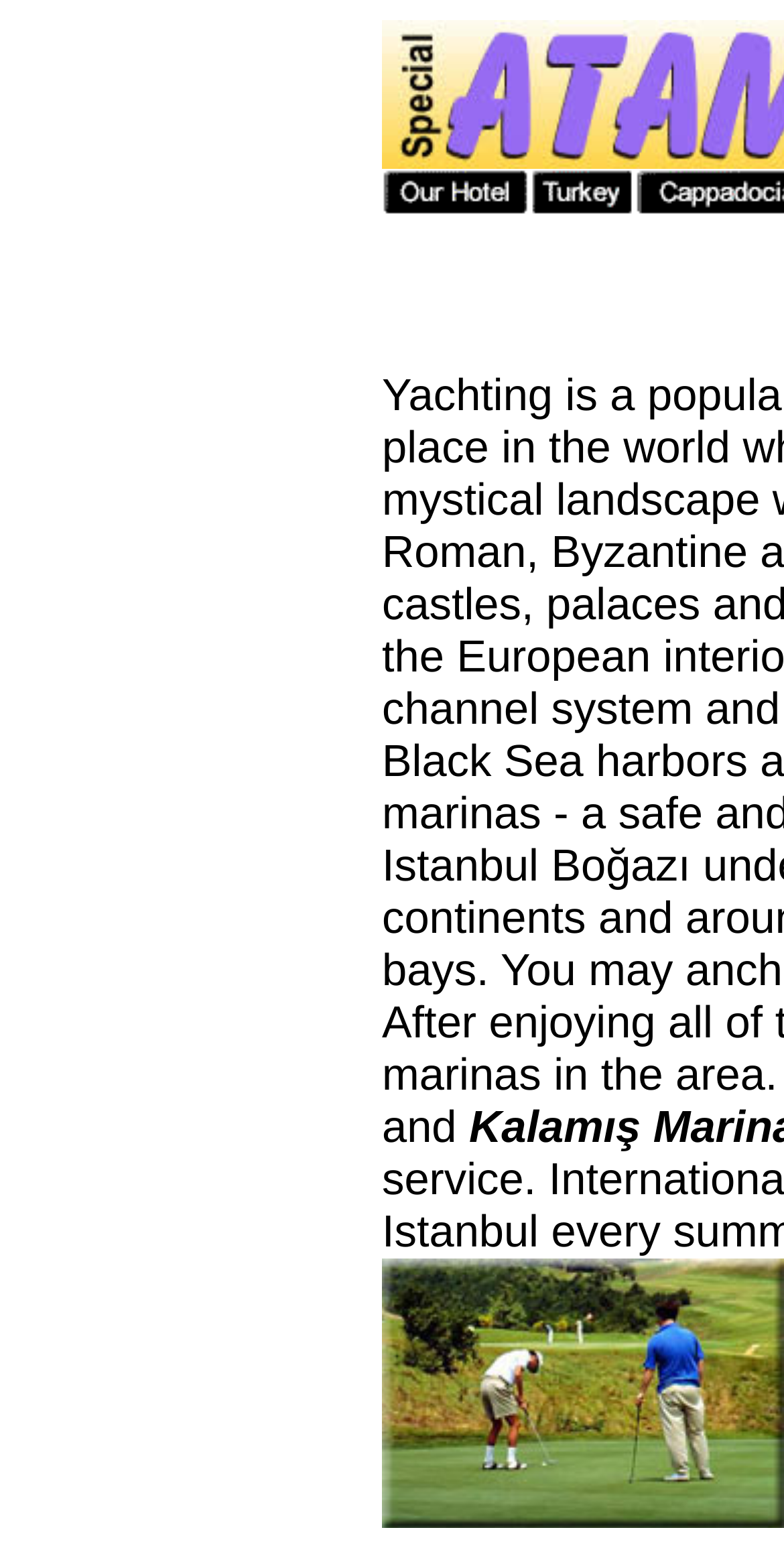Provide the bounding box coordinates for the specified HTML element described in this description: "alt="Turkey"". The coordinates should be four float numbers ranging from 0 to 1, in the format [left, top, right, bottom].

[0.677, 0.125, 0.81, 0.145]